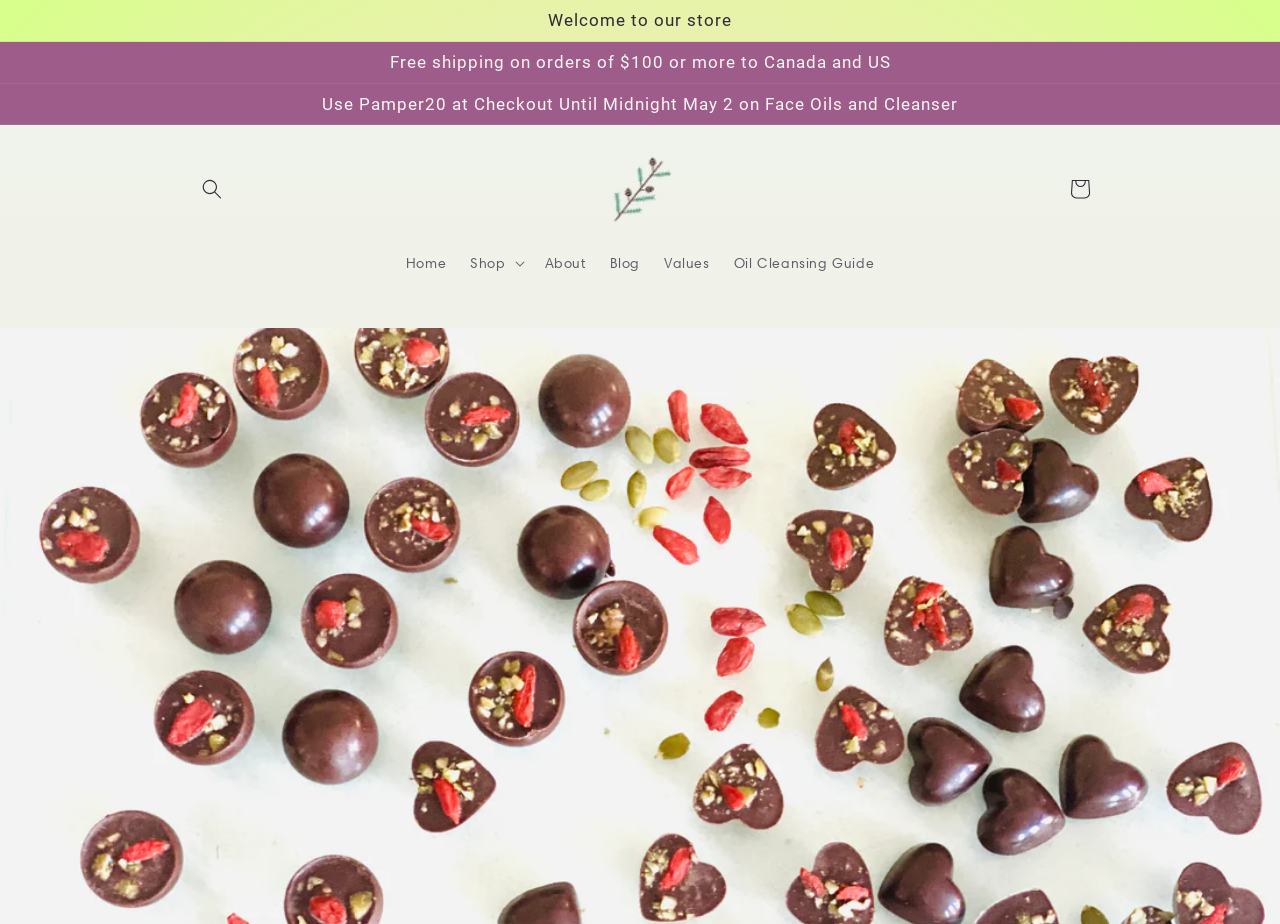Given the description: "parent_node: Home", determine the bounding box coordinates of the UI element. The coordinates should be formatted as four float numbers between 0 and 1, [left, top, right, bottom].

[0.467, 0.157, 0.533, 0.251]